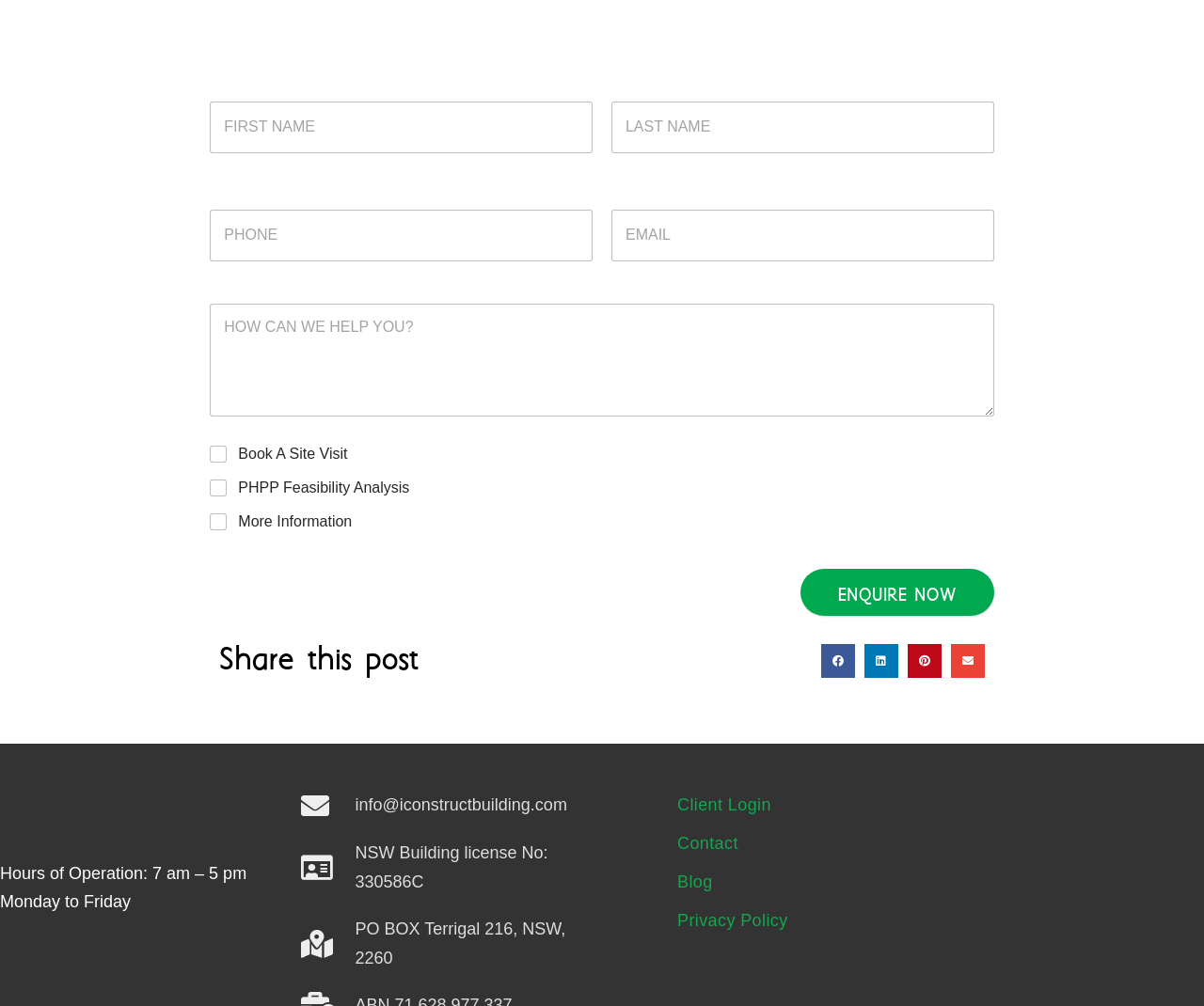Find the bounding box coordinates corresponding to the UI element with the description: "aria-label="Share on facebook"". The coordinates should be formatted as [left, top, right, bottom], with values as floats between 0 and 1.

[0.682, 0.641, 0.71, 0.674]